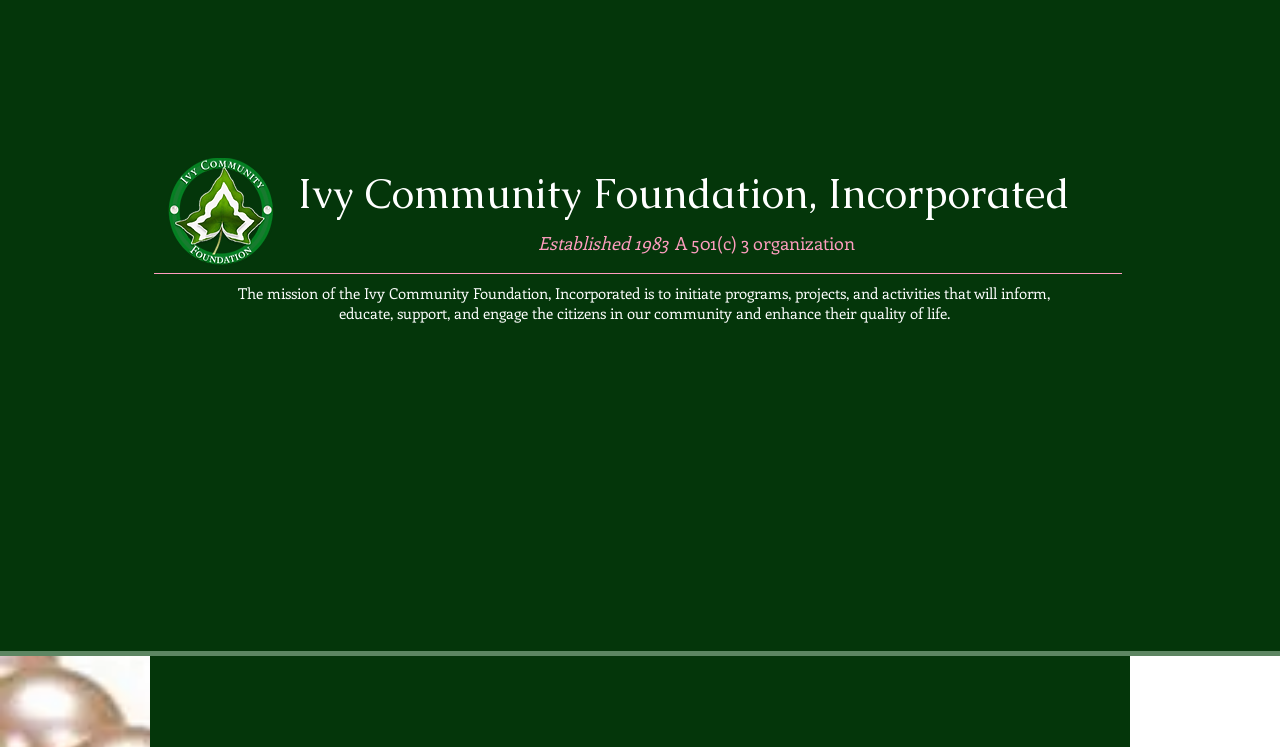Use a single word or phrase to answer the question: 
What is the logo image on the top left?

ICF logo